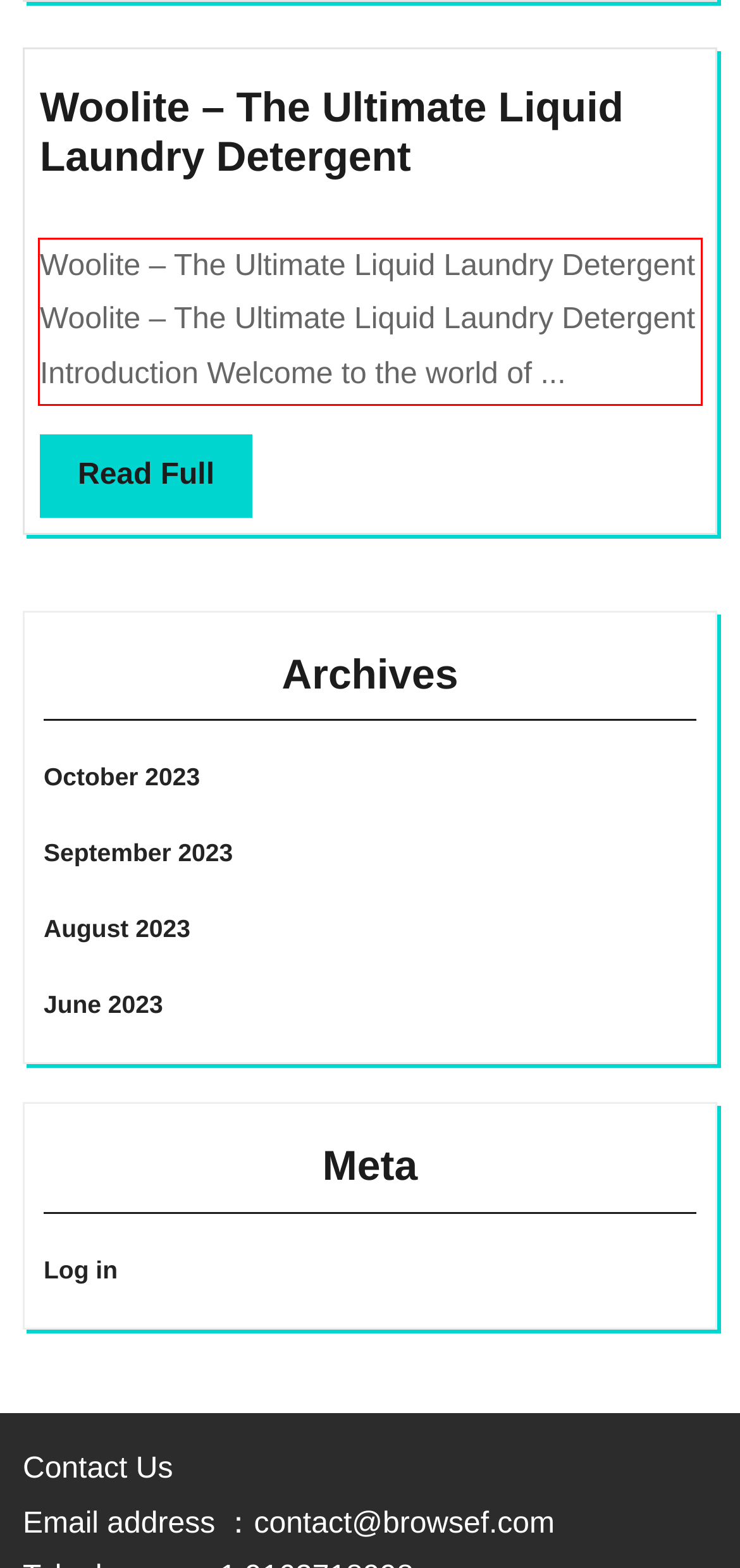You have a screenshot with a red rectangle around a UI element. Recognize and extract the text within this red bounding box using OCR.

Woolite – The Ultimate Liquid Laundry Detergent Woolite – The Ultimate Liquid Laundry Detergent Introduction Welcome to the world of ...